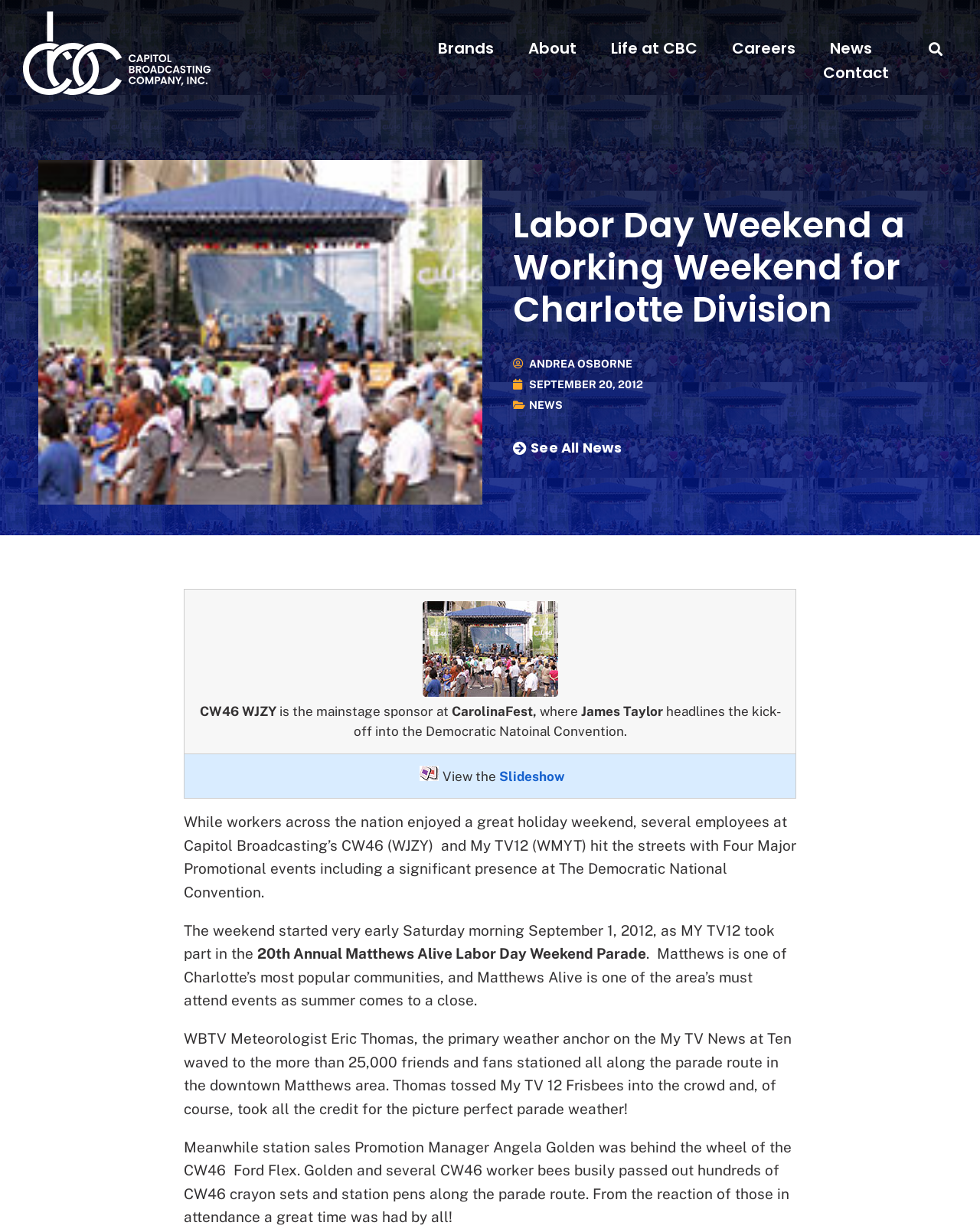Please provide a comprehensive answer to the question below using the information from the image: What is the name of the vehicle driven by Angela Golden during the parade?

I found the answer by reading the StaticText element that mentions 'Meanwhile station sales Promotion Manager Angela Golden was behind the wheel of the CW46 Ford Flex'. This indicates that Angela Golden drove the CW46 Ford Flex during the parade.